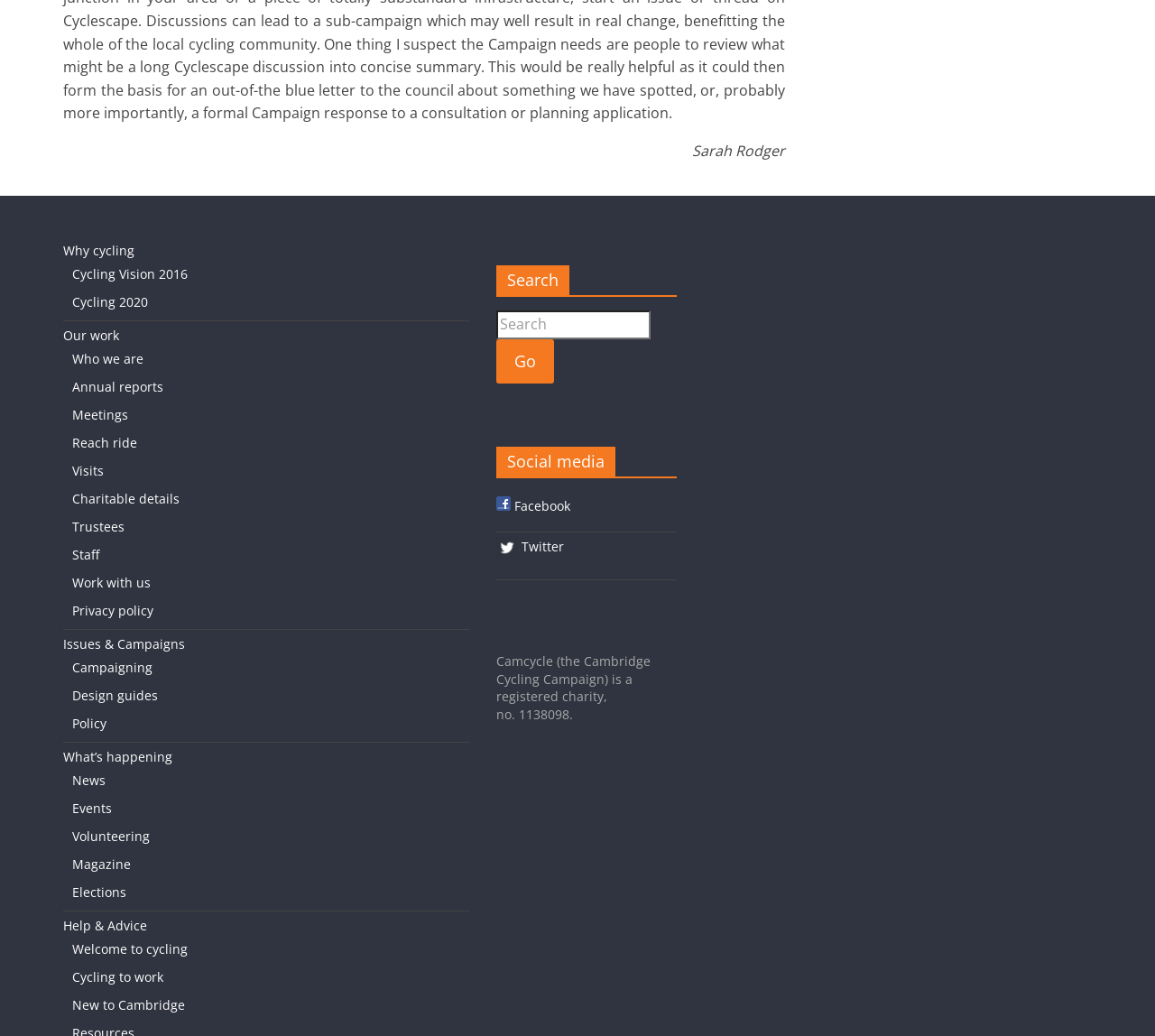Locate the bounding box coordinates of the element that should be clicked to fulfill the instruction: "Click on 'Why cycling'".

[0.055, 0.233, 0.116, 0.25]